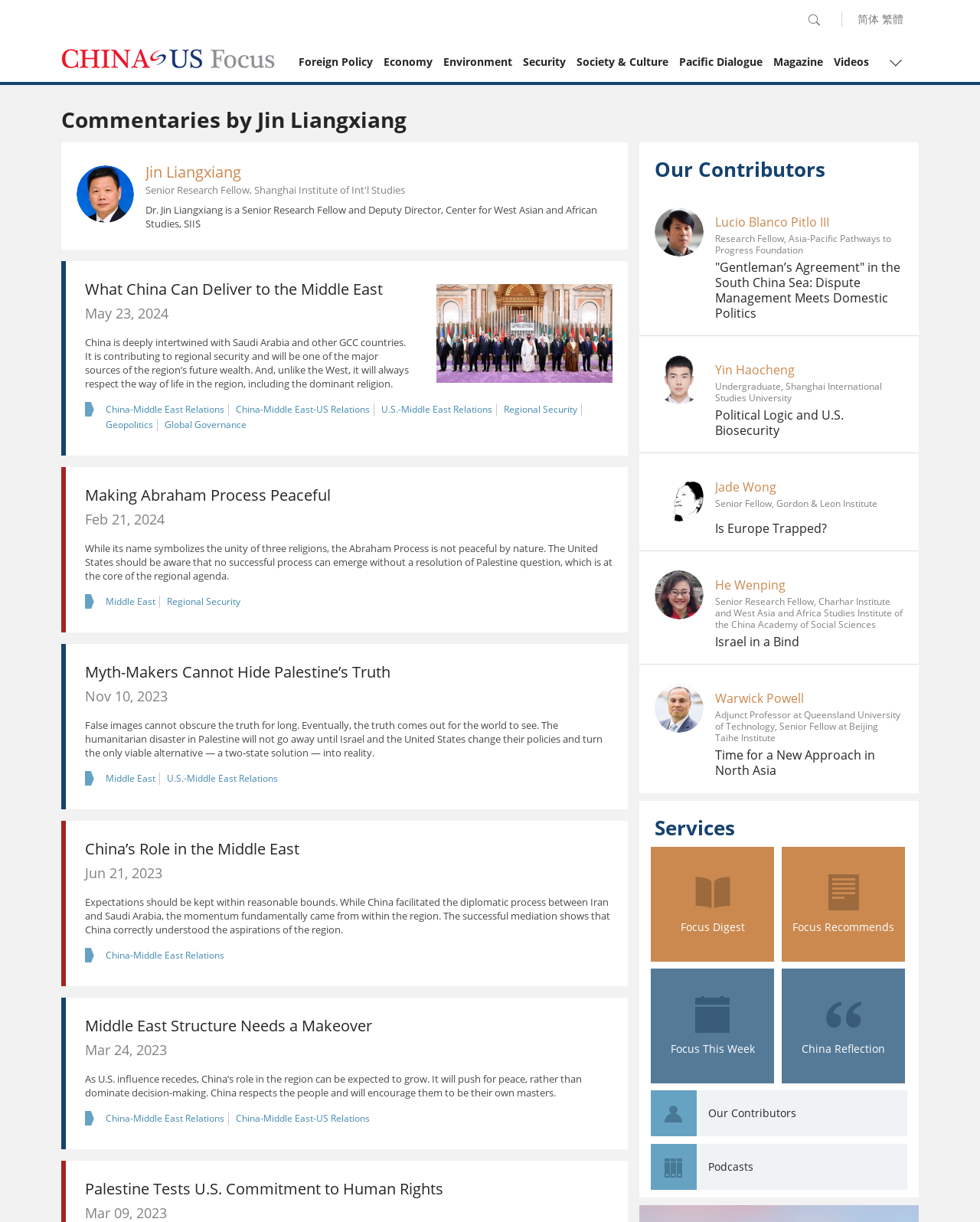What is the title of the first article?
Give a comprehensive and detailed explanation for the question.

The title of the first article can be found in the link 'What China Can Deliver to the Middle East' which is located below the static text 'Commentaries by Jin Liangxiang'.